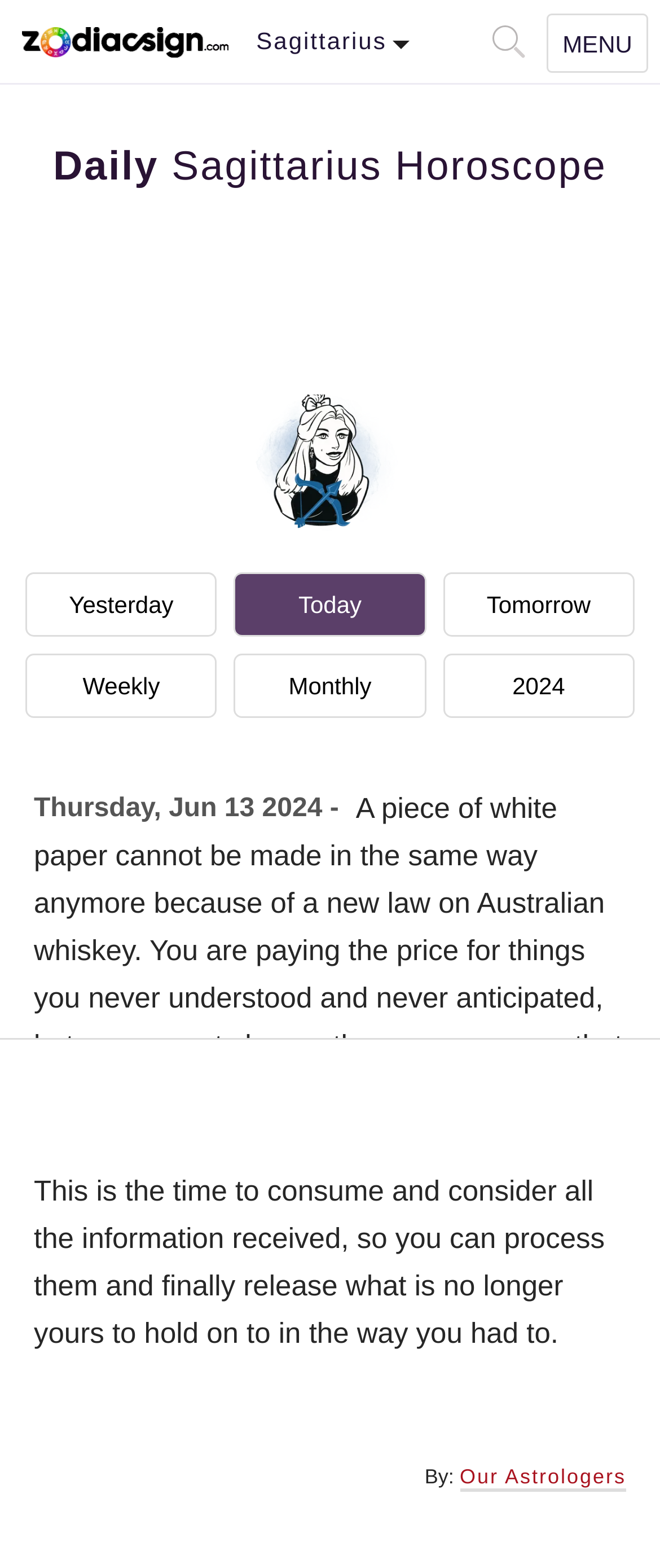Give a one-word or one-phrase response to the question: 
What is the zodiac sign associated with the current horoscope?

Sagittarius